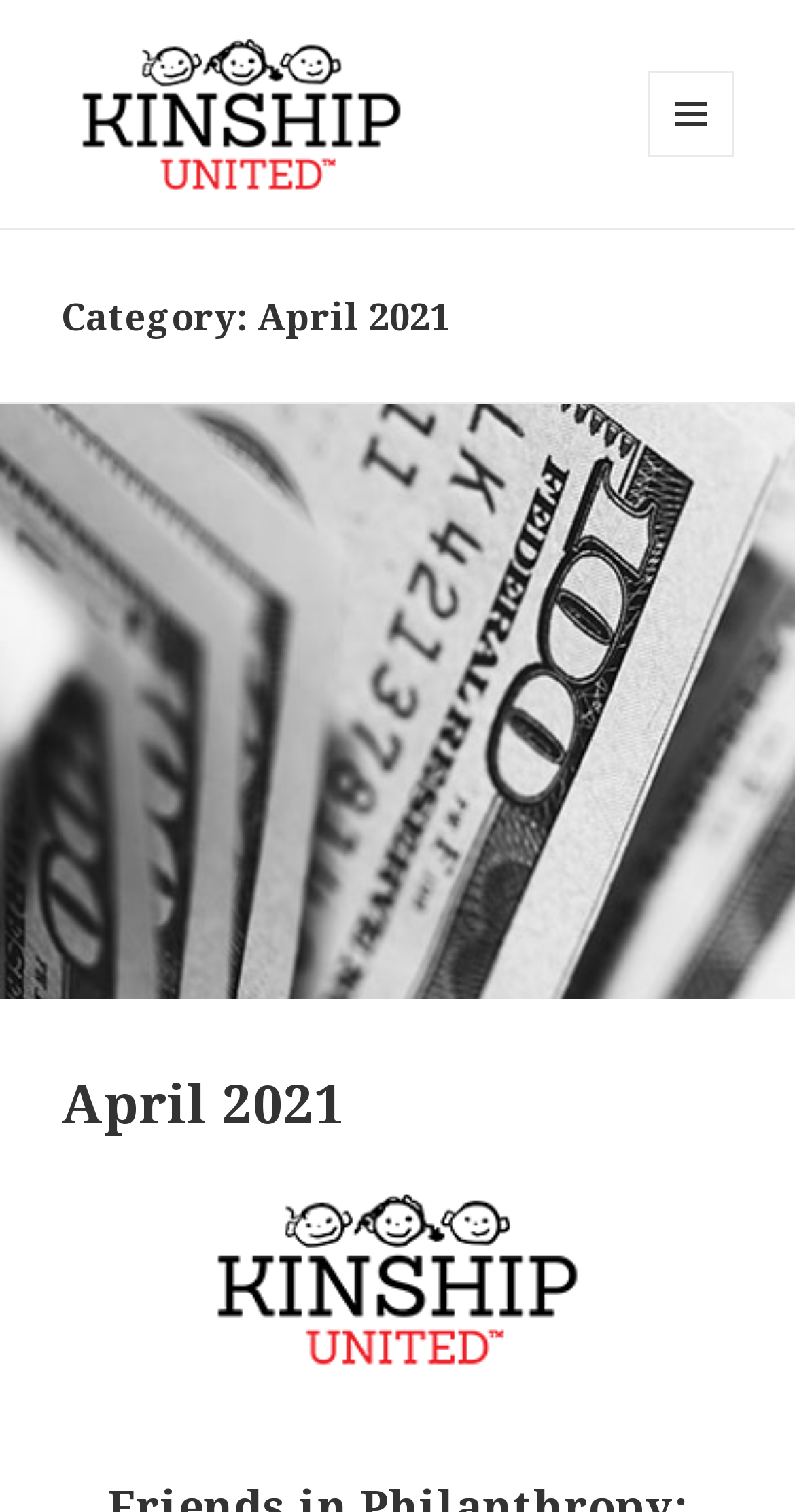Please give a short response to the question using one word or a phrase:
Is the menu button expanded?

False